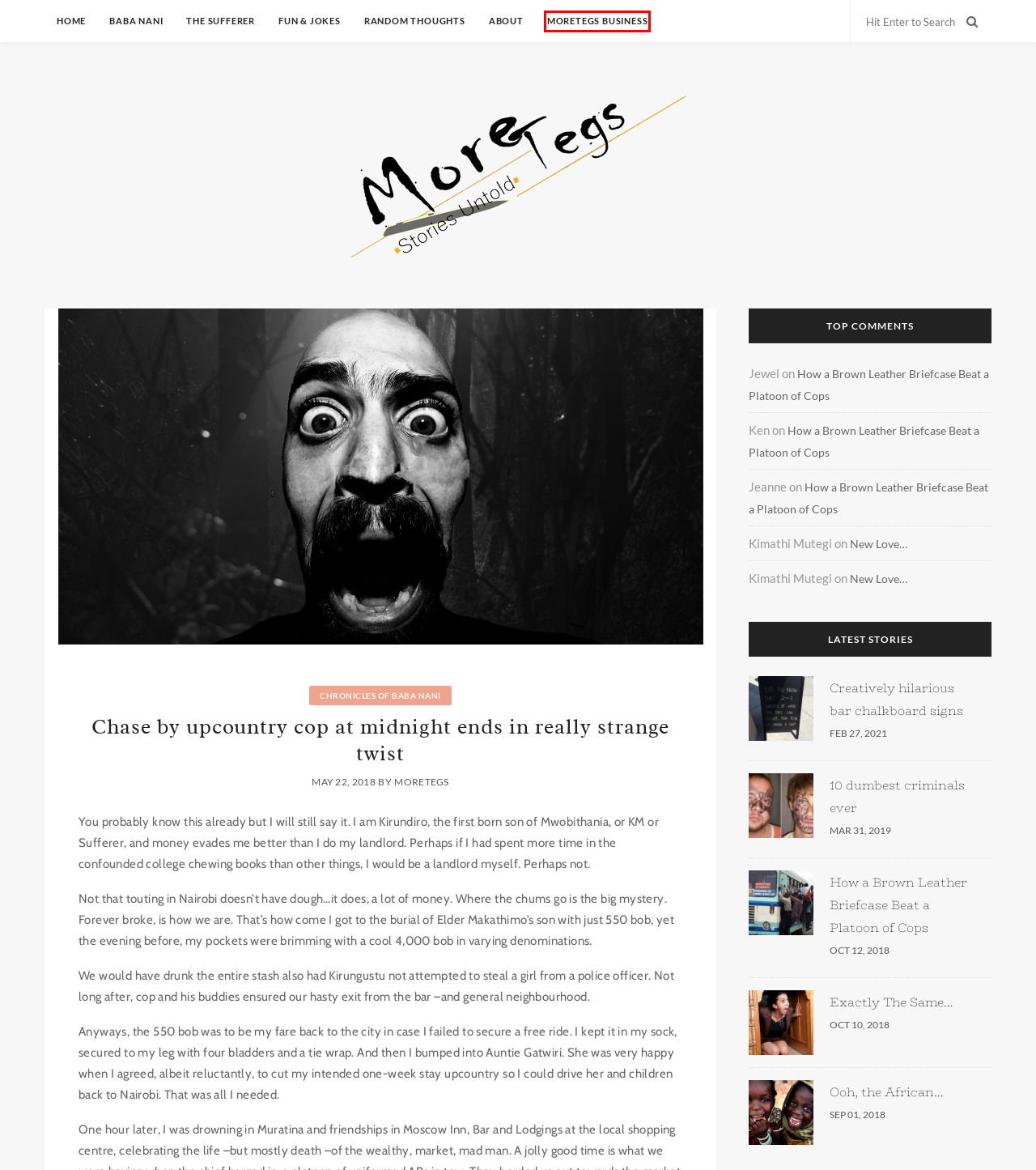Consider the screenshot of a webpage with a red bounding box and select the webpage description that best describes the new page that appears after clicking the element inside the red box. Here are the candidates:
A. MoreTegs – MoreTegs
B. MoreTegs Business – MoreTegs
C. Random Thoughts – MoreTegs
D. How a Brown Leather Briefcase Beat a Platoon of Cops – MoreTegs
E. Adventures of a Sufferer – MoreTegs
F. Chronicles of Baba Nani – MoreTegs
G. New Love… – MoreTegs
H. Ooh, the African… – MoreTegs

B